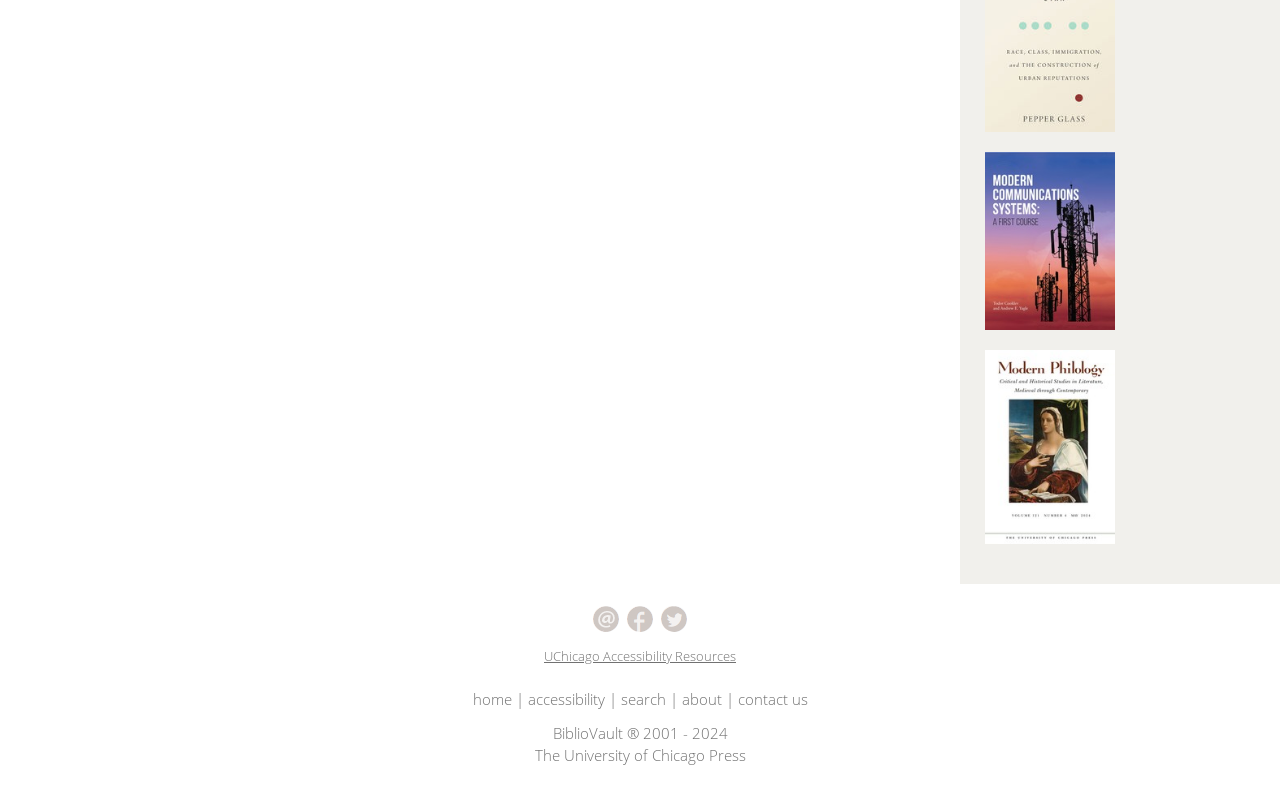What is the topic of the first book mentioned?
Look at the image and answer the question with a single word or phrase.

Survival during 20th century upheavals